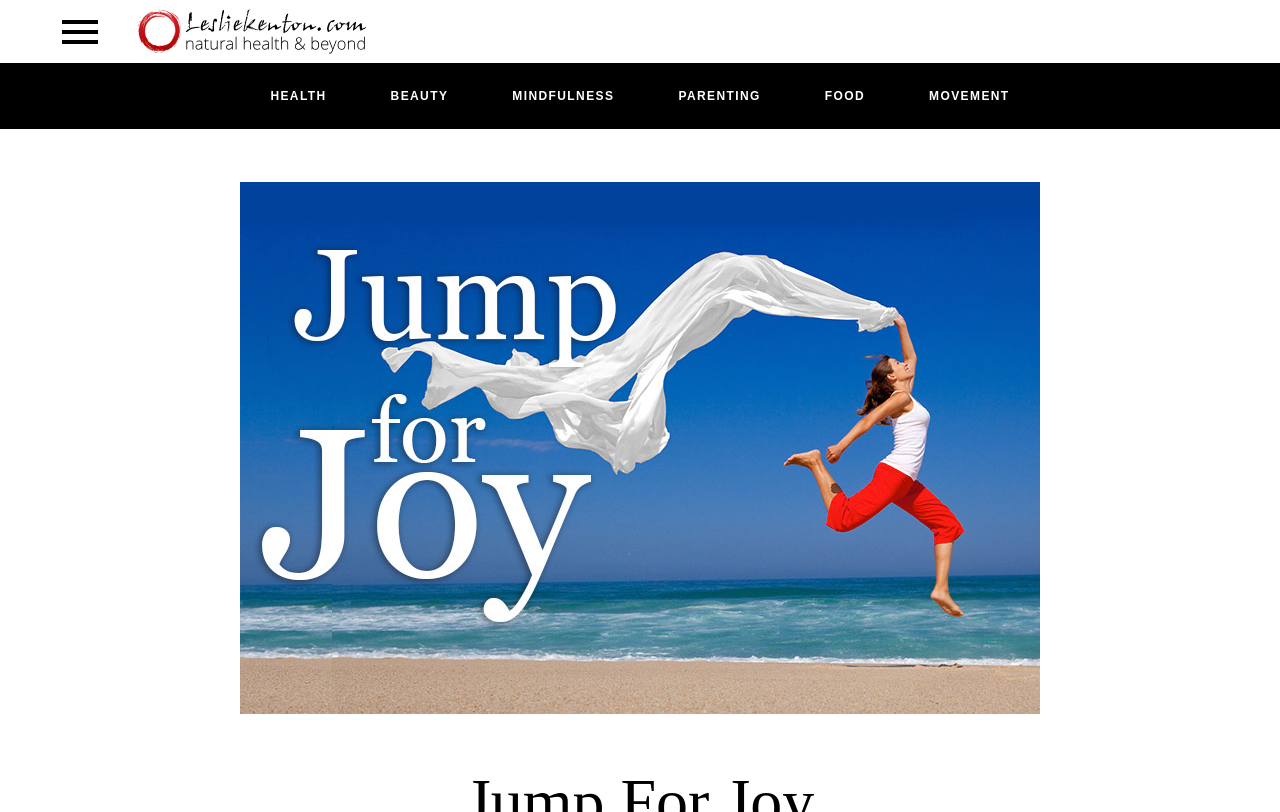Reply to the question with a brief word or phrase: What is the main image on the webpage about?

Jumping